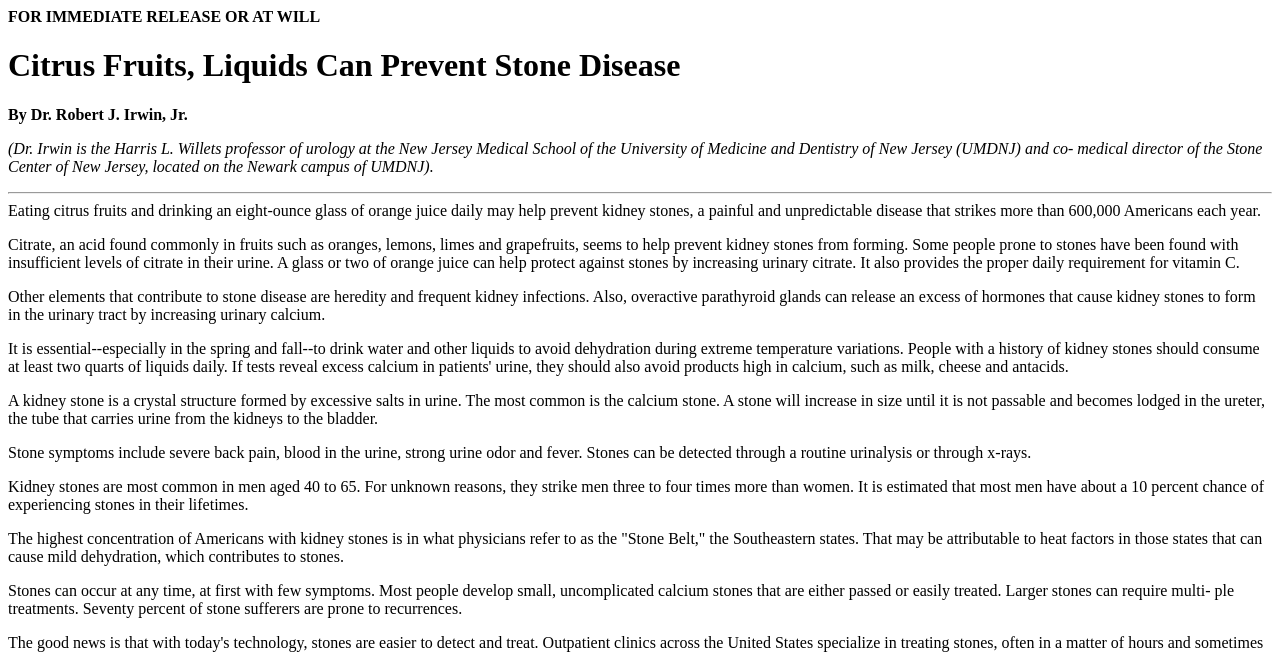Generate the text content of the main heading of the webpage.

Citrus Fruits, Liquids Can Prevent Stone Disease